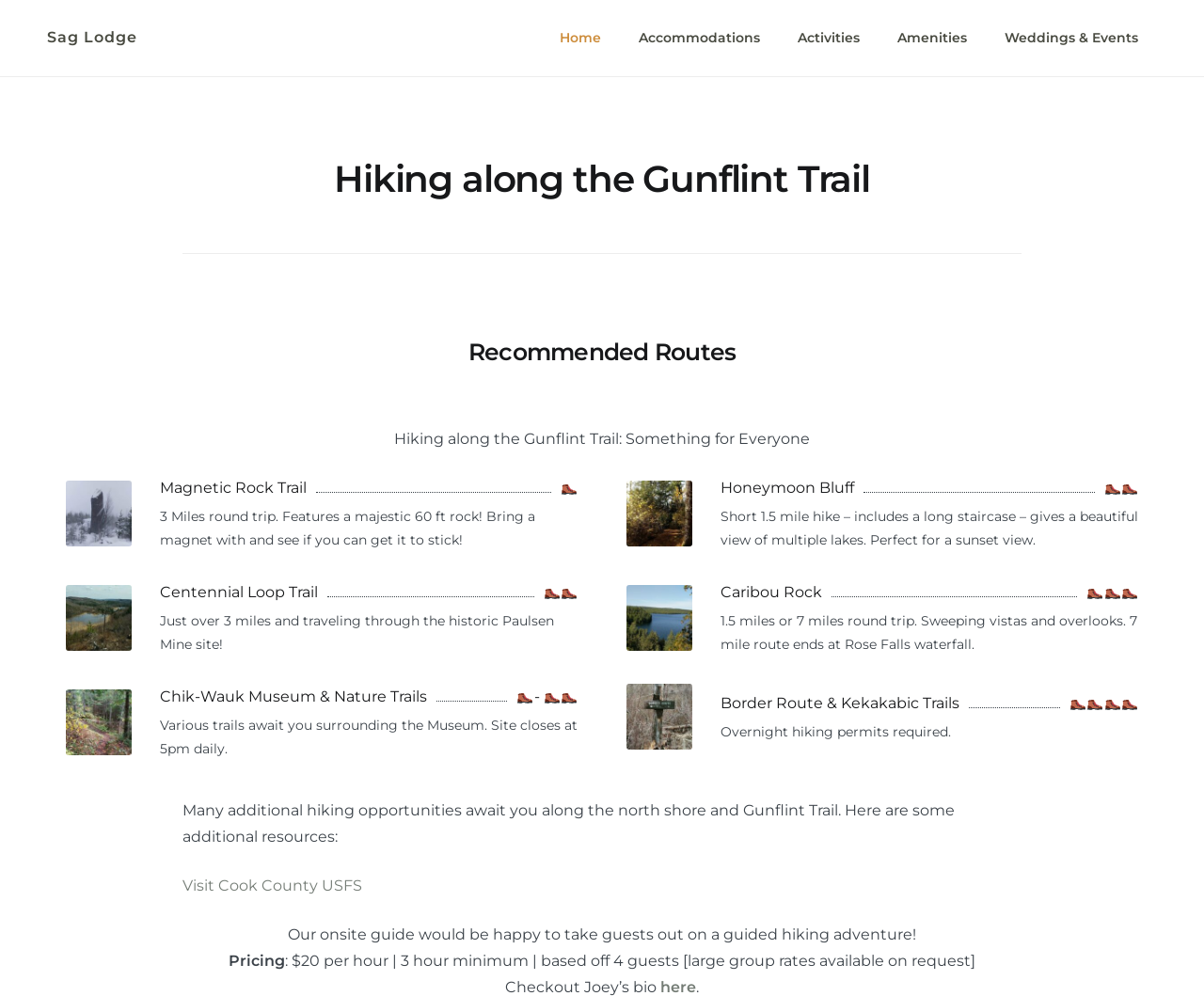Given the element description: "Sag Lodge", predict the bounding box coordinates of this UI element. The coordinates must be four float numbers between 0 and 1, given as [left, top, right, bottom].

[0.039, 0.029, 0.114, 0.047]